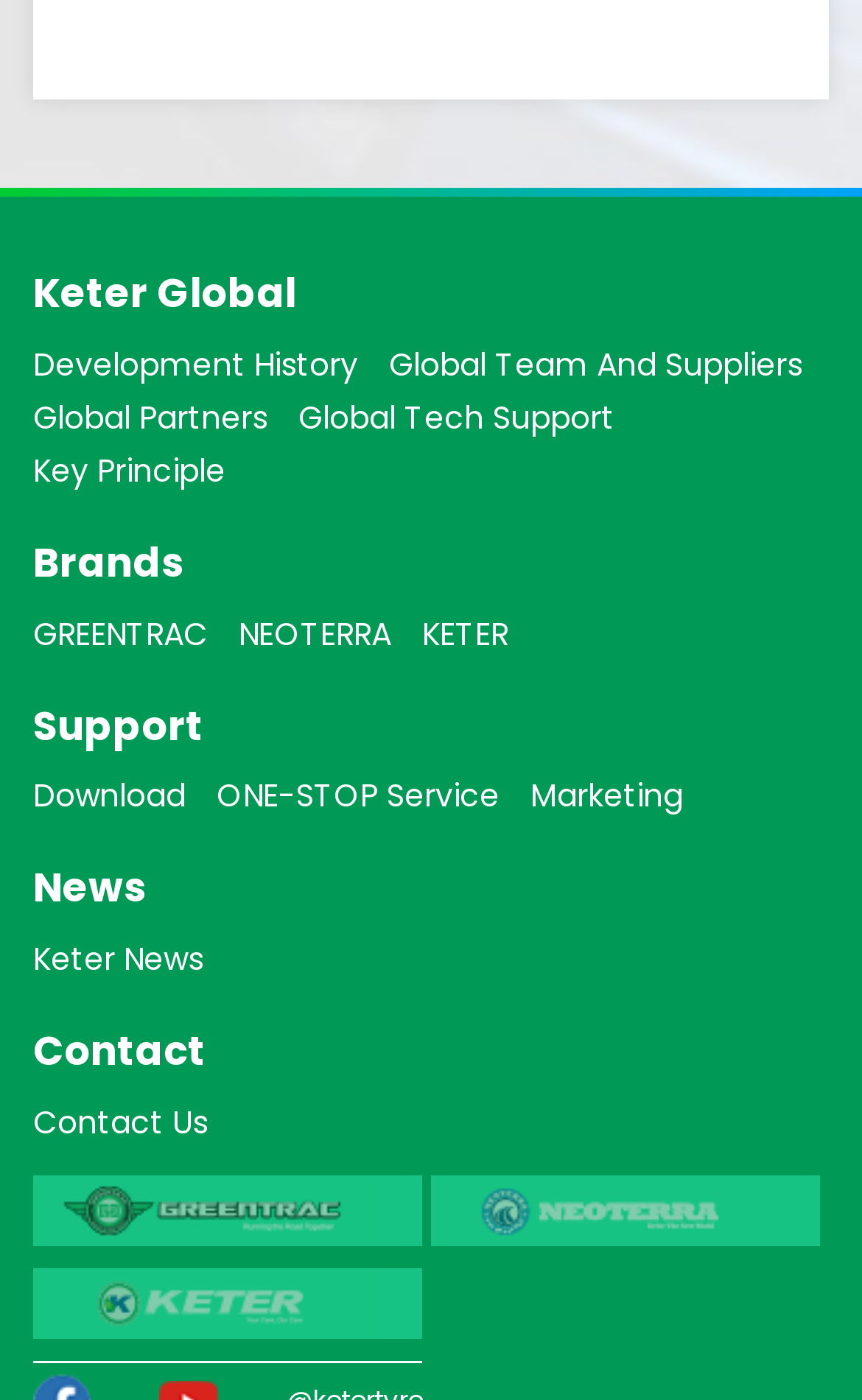Find the bounding box coordinates of the clickable area that will achieve the following instruction: "View KETER brand".

[0.49, 0.436, 0.59, 0.474]